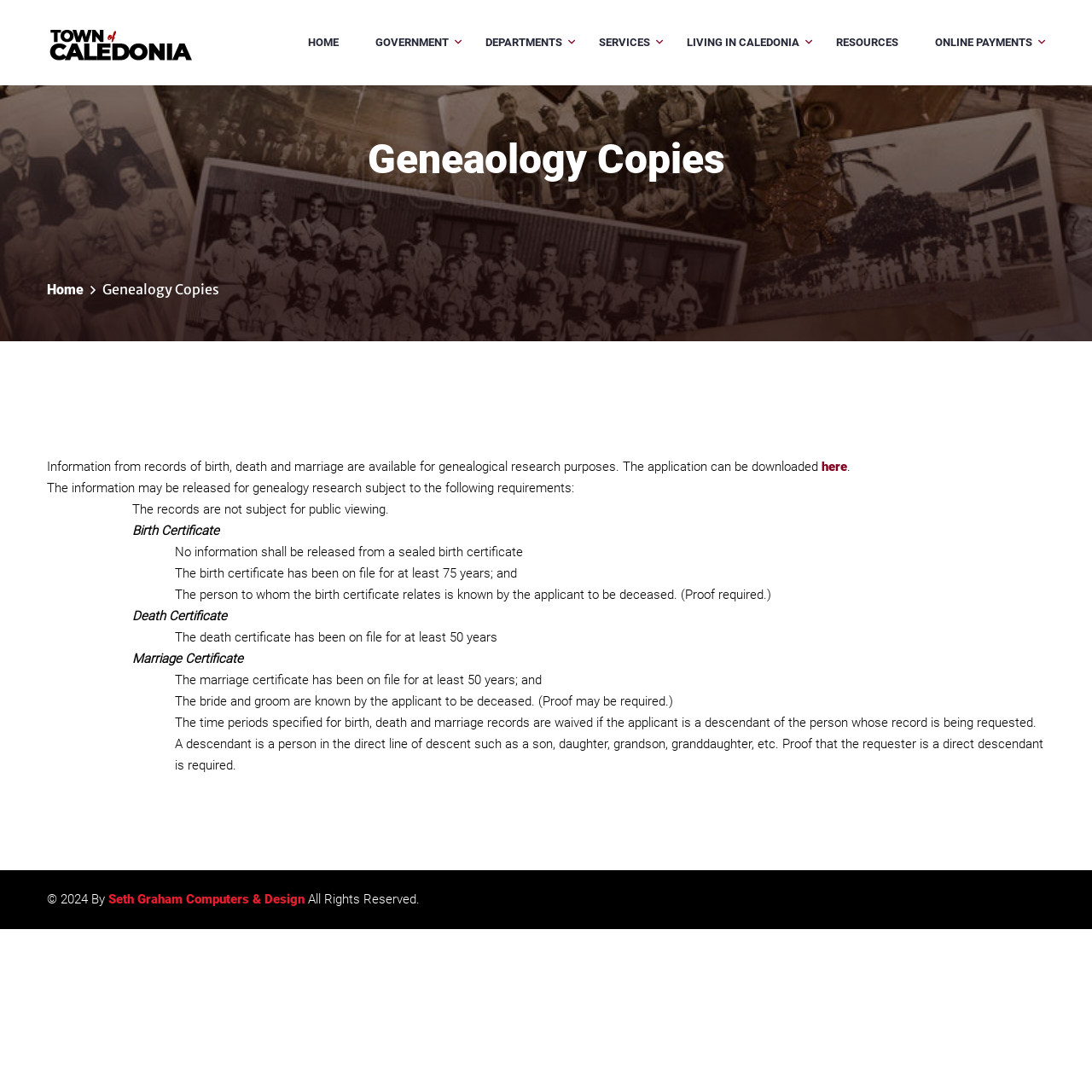Indicate the bounding box coordinates of the clickable region to achieve the following instruction: "Click the HOME link."

[0.282, 0.027, 0.322, 0.051]